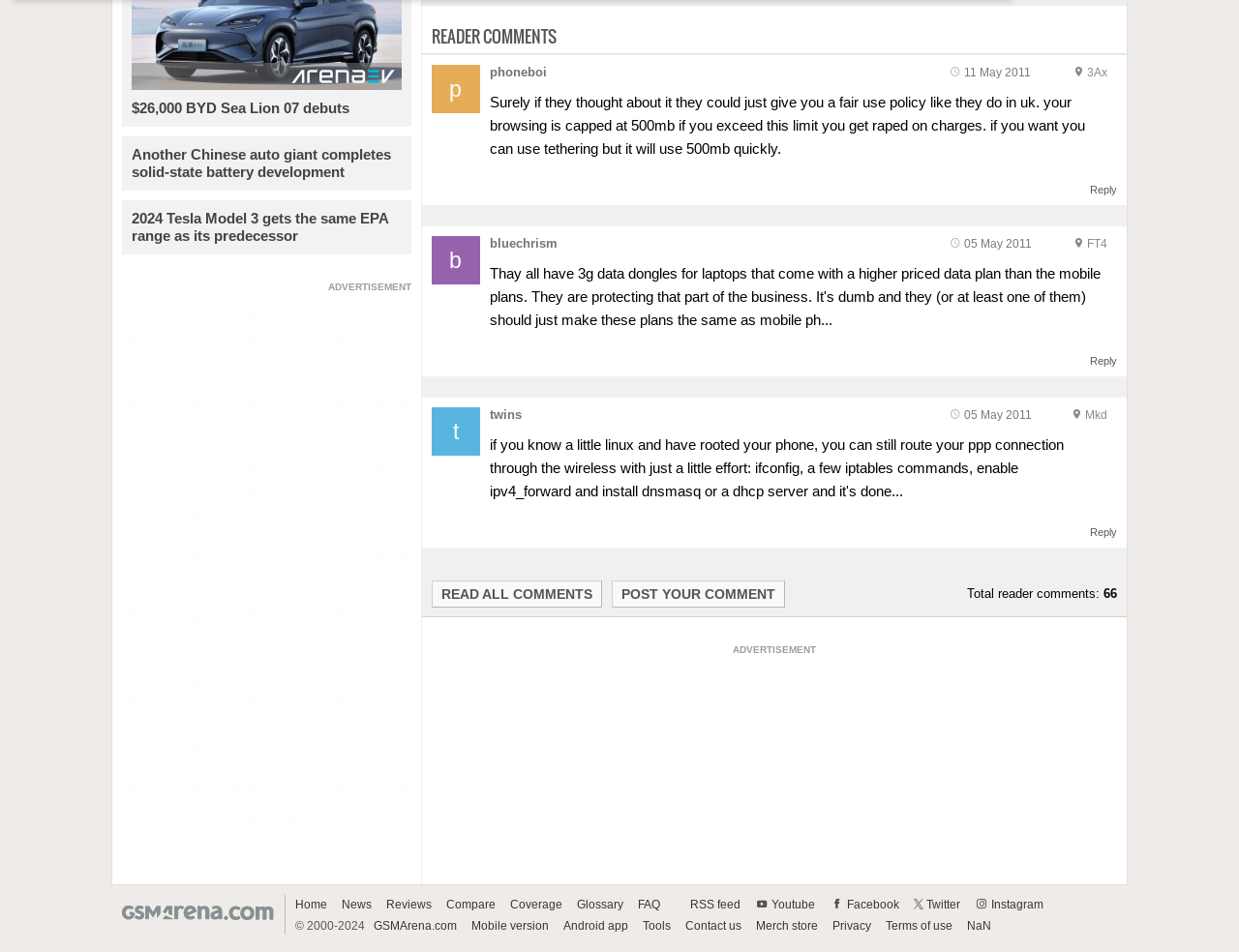Ascertain the bounding box coordinates for the UI element detailed here: "NaN". The coordinates should be provided as [left, top, right, bottom] with each value being a float between 0 and 1.

[0.775, 0.965, 0.804, 0.979]